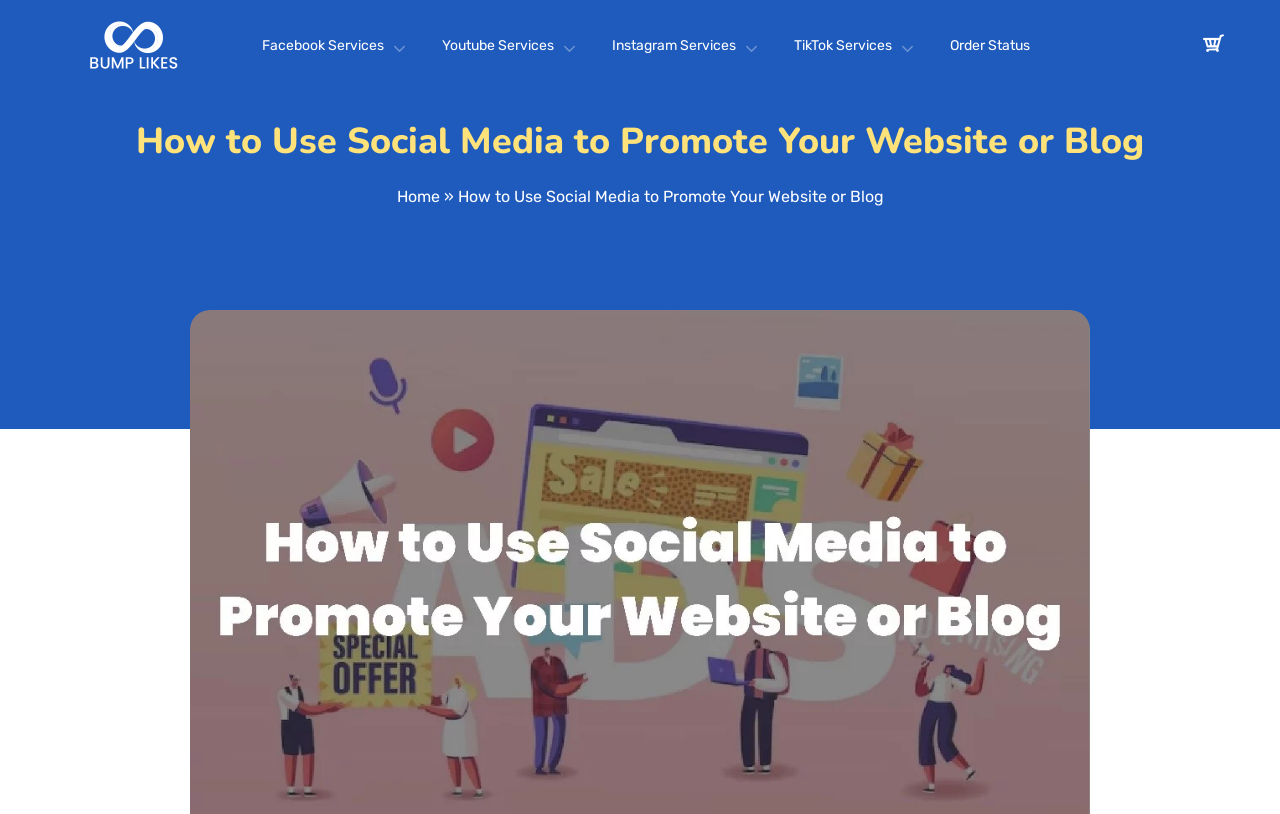Please specify the bounding box coordinates of the area that should be clicked to accomplish the following instruction: "View Order Status". The coordinates should consist of four float numbers between 0 and 1, i.e., [left, top, right, bottom].

[0.742, 0.035, 0.805, 0.076]